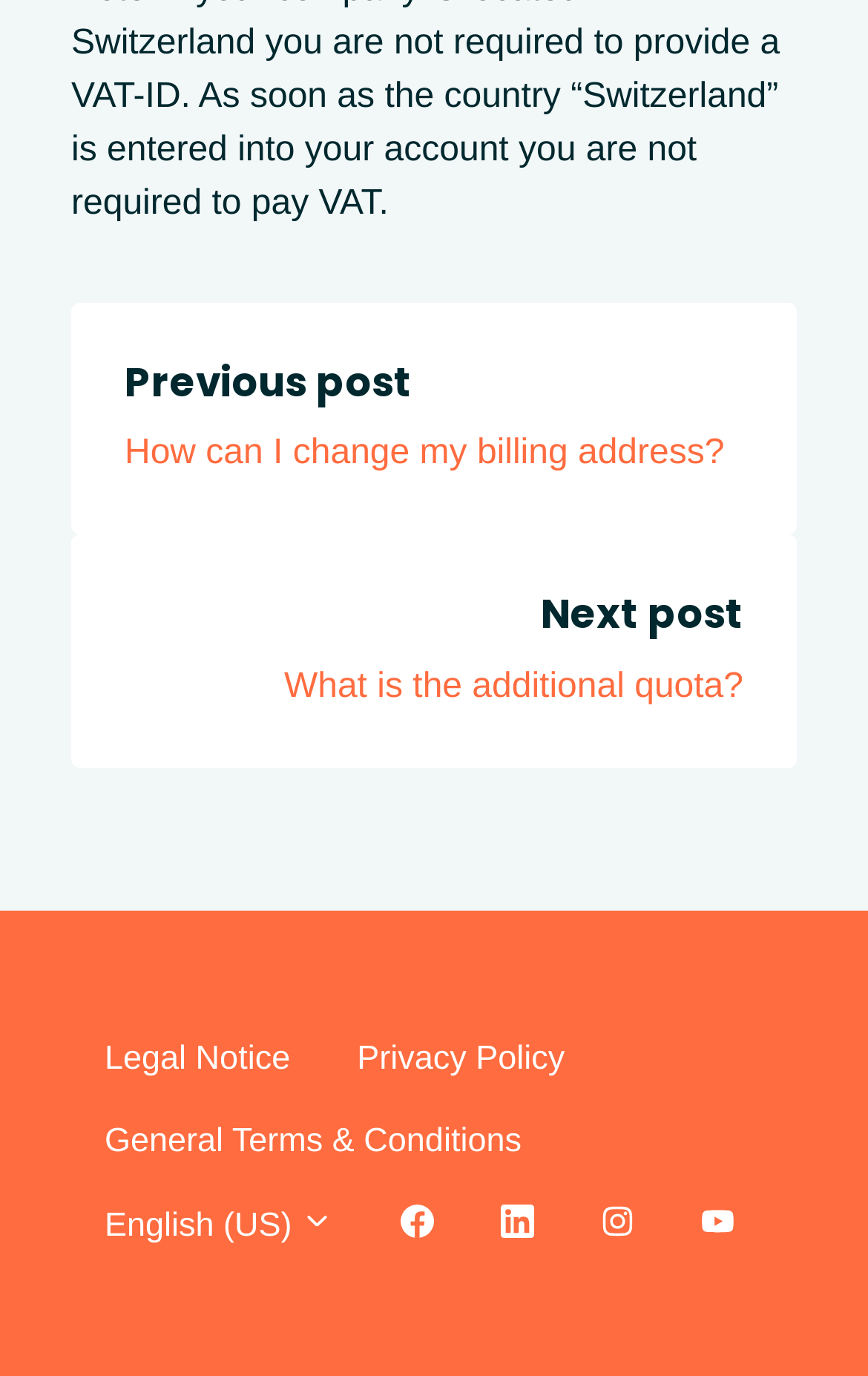What is the language selection option?
Give a comprehensive and detailed explanation for the question.

The button 'English (US)' with a popup menu suggests that users can select their preferred language, and the current selected language is English (US).